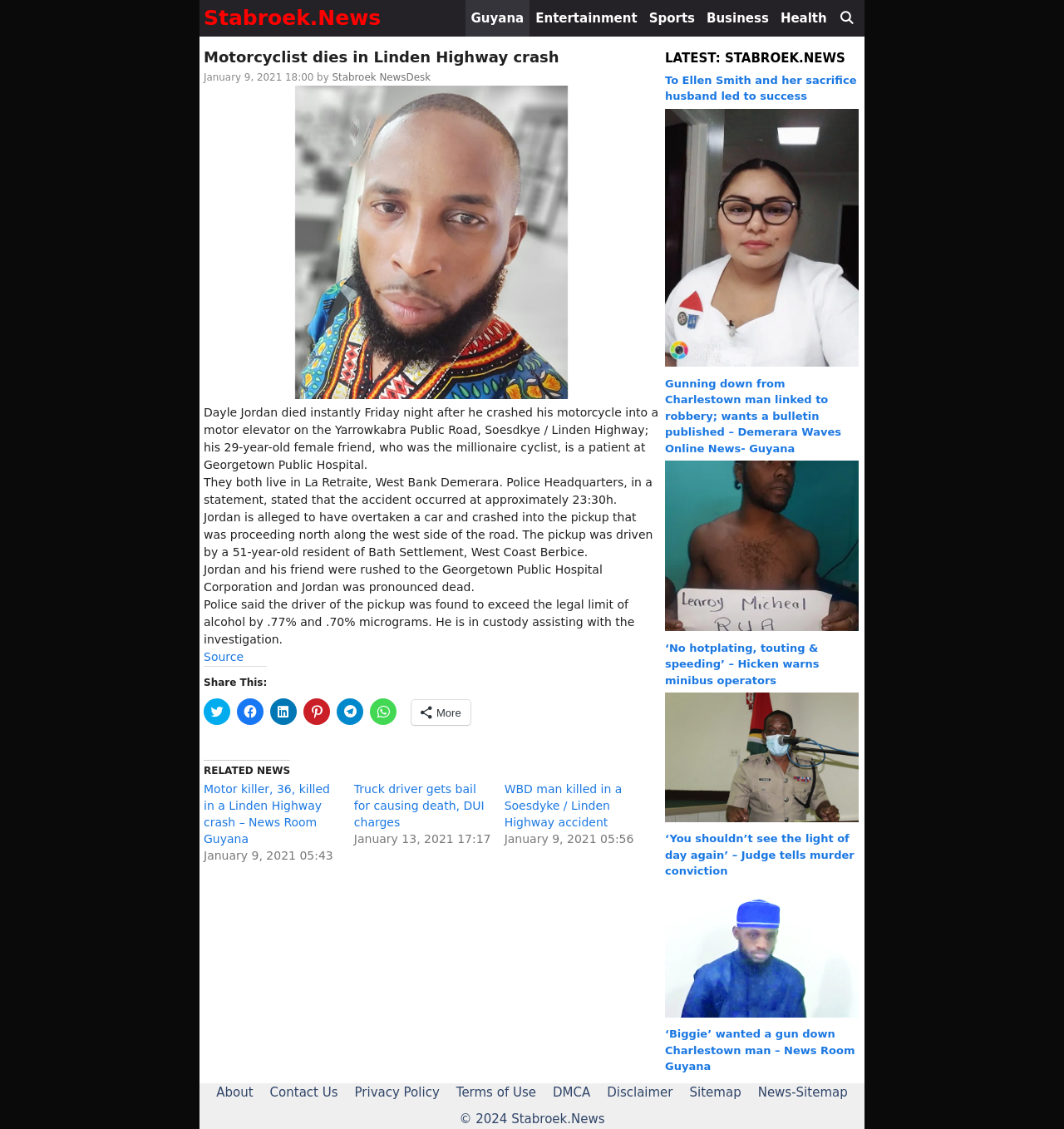Specify the bounding box coordinates of the area to click in order to execute this command: 'Read the article 'Motorcyclist dies in Linden Highway crash''. The coordinates should consist of four float numbers ranging from 0 to 1, and should be formatted as [left, top, right, bottom].

[0.191, 0.043, 0.62, 0.775]